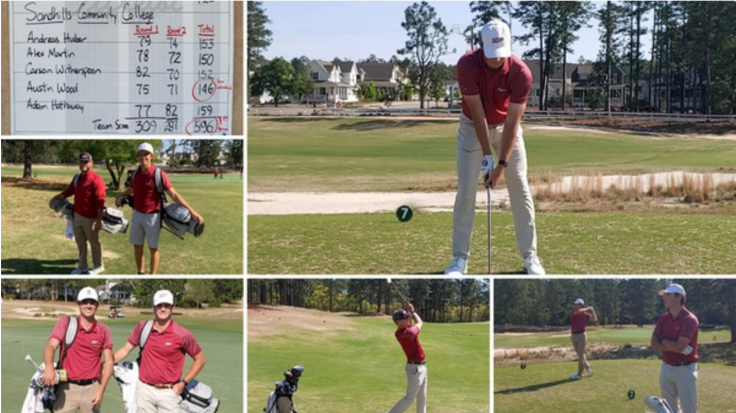Give a one-word or short-phrase answer to the following question: 
What is the setting for the team's achievements?

Golf course